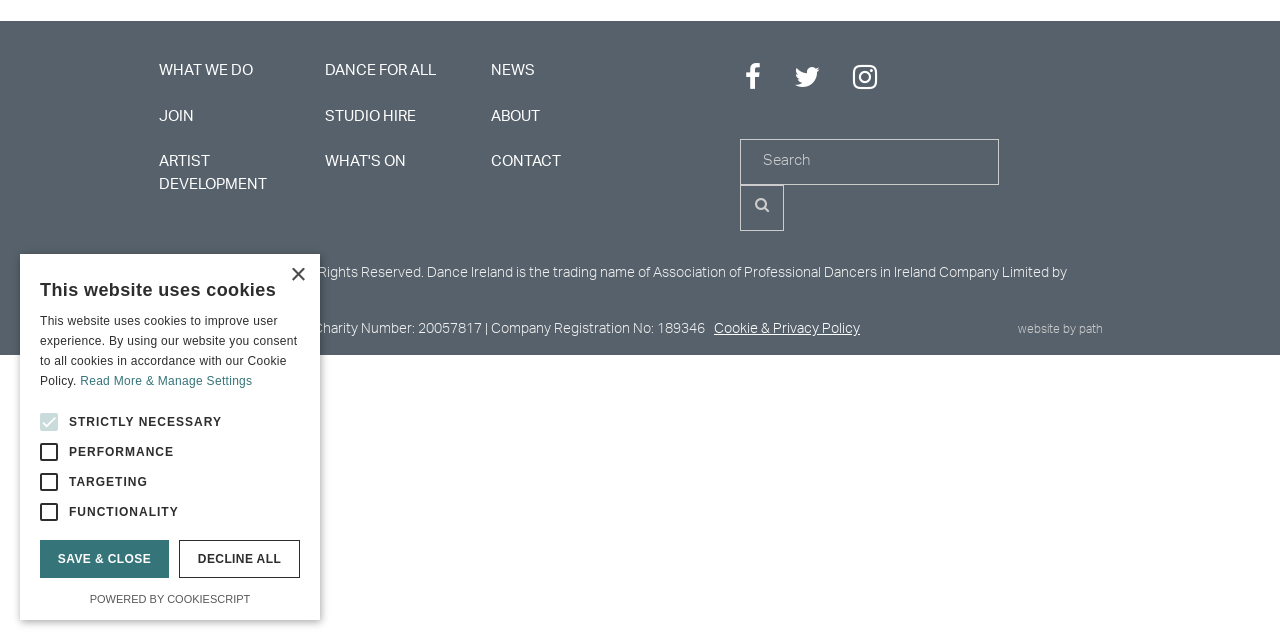Provide the bounding box coordinates of the HTML element described by the text: "value="targeting"". The coordinates should be in the format [left, top, right, bottom] with values between 0 and 1.

[0.023, 0.721, 0.054, 0.784]